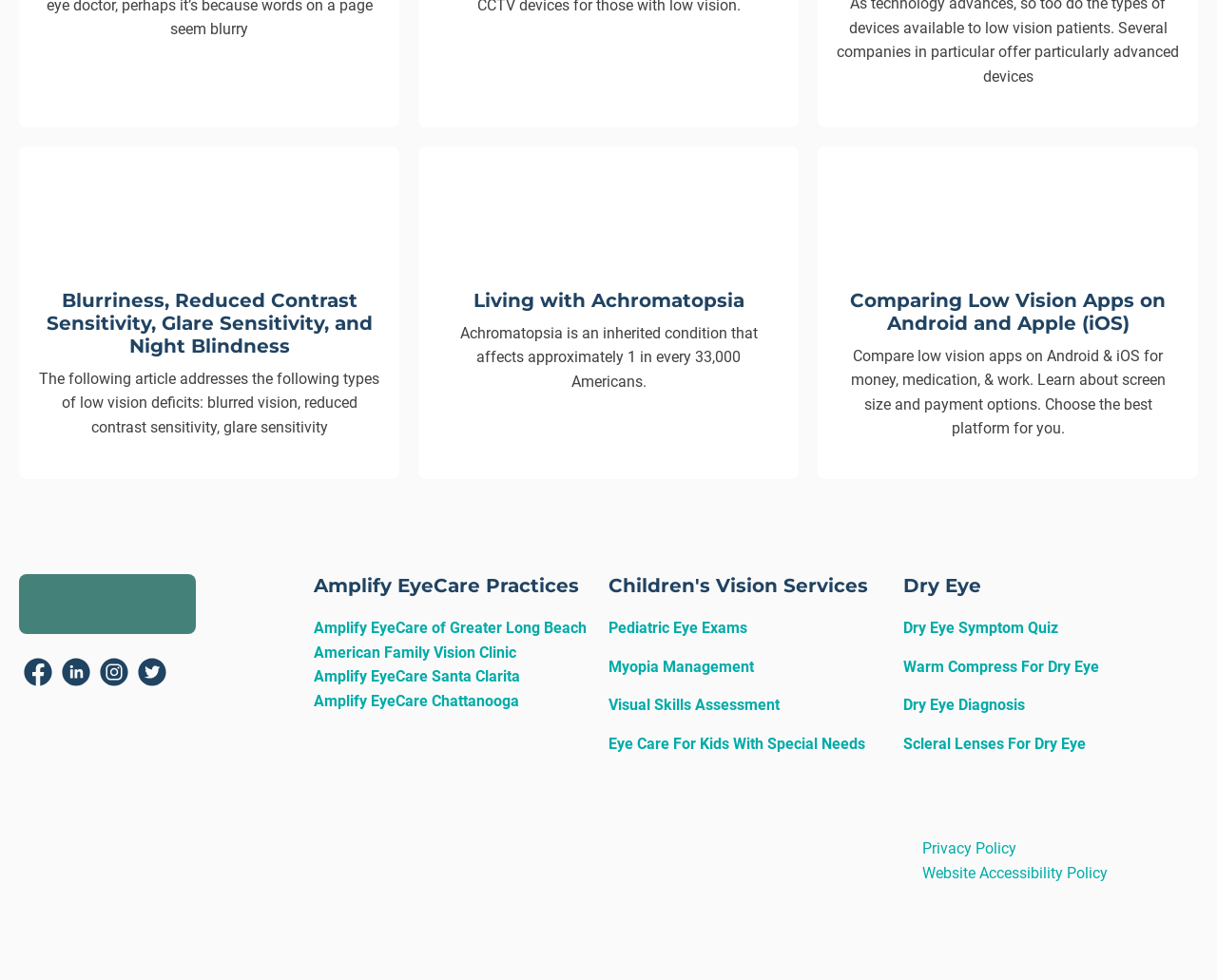Find the coordinates for the bounding box of the element with this description: "Amplify EyeCare Santa Clarita".

[0.258, 0.681, 0.427, 0.699]